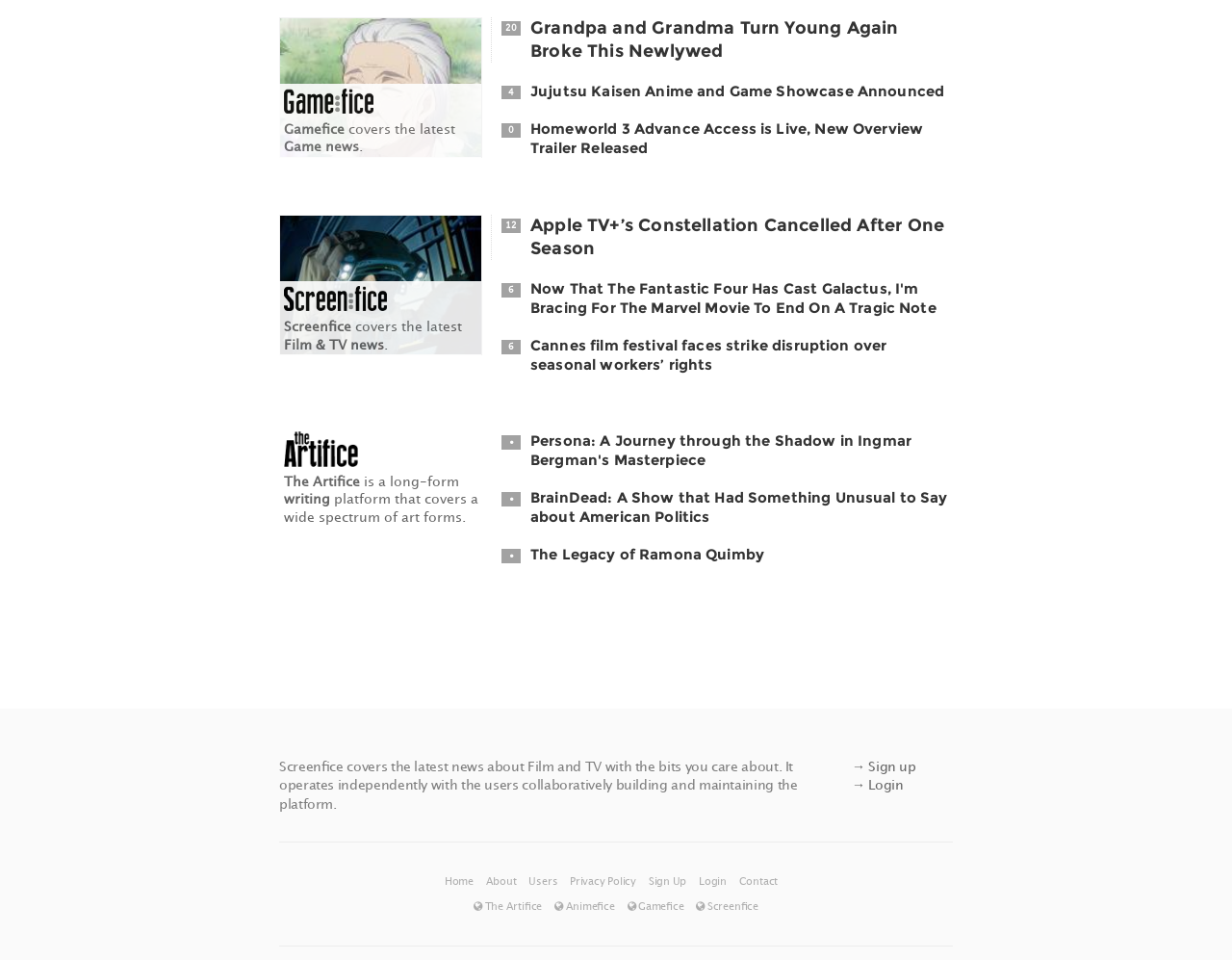Answer in one word or a short phrase: 
What is the purpose of Screenfice?

Covers Film and TV news